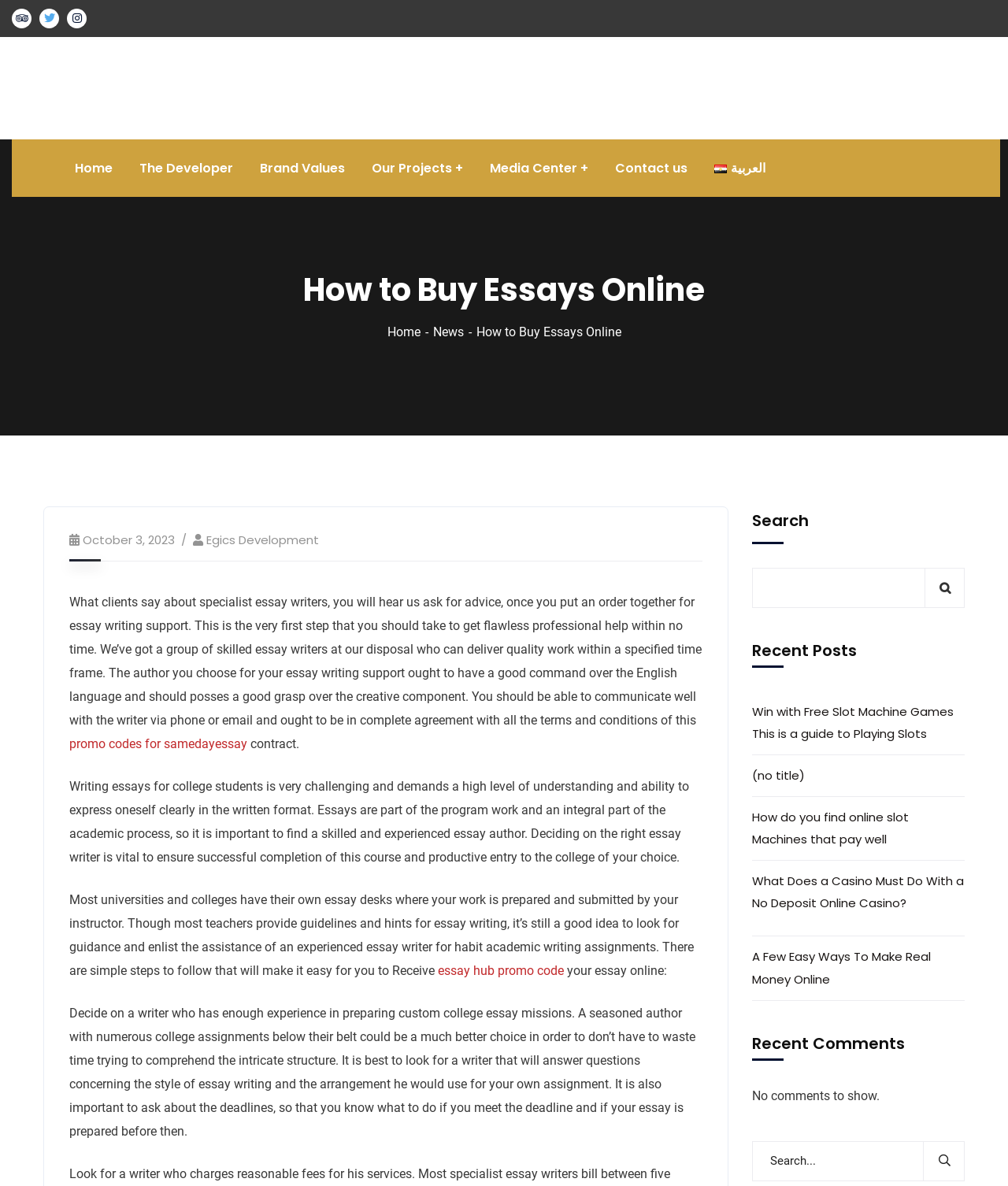What is the topic of the first paragraph of text?
Use the screenshot to answer the question with a single word or phrase.

Essay writing support